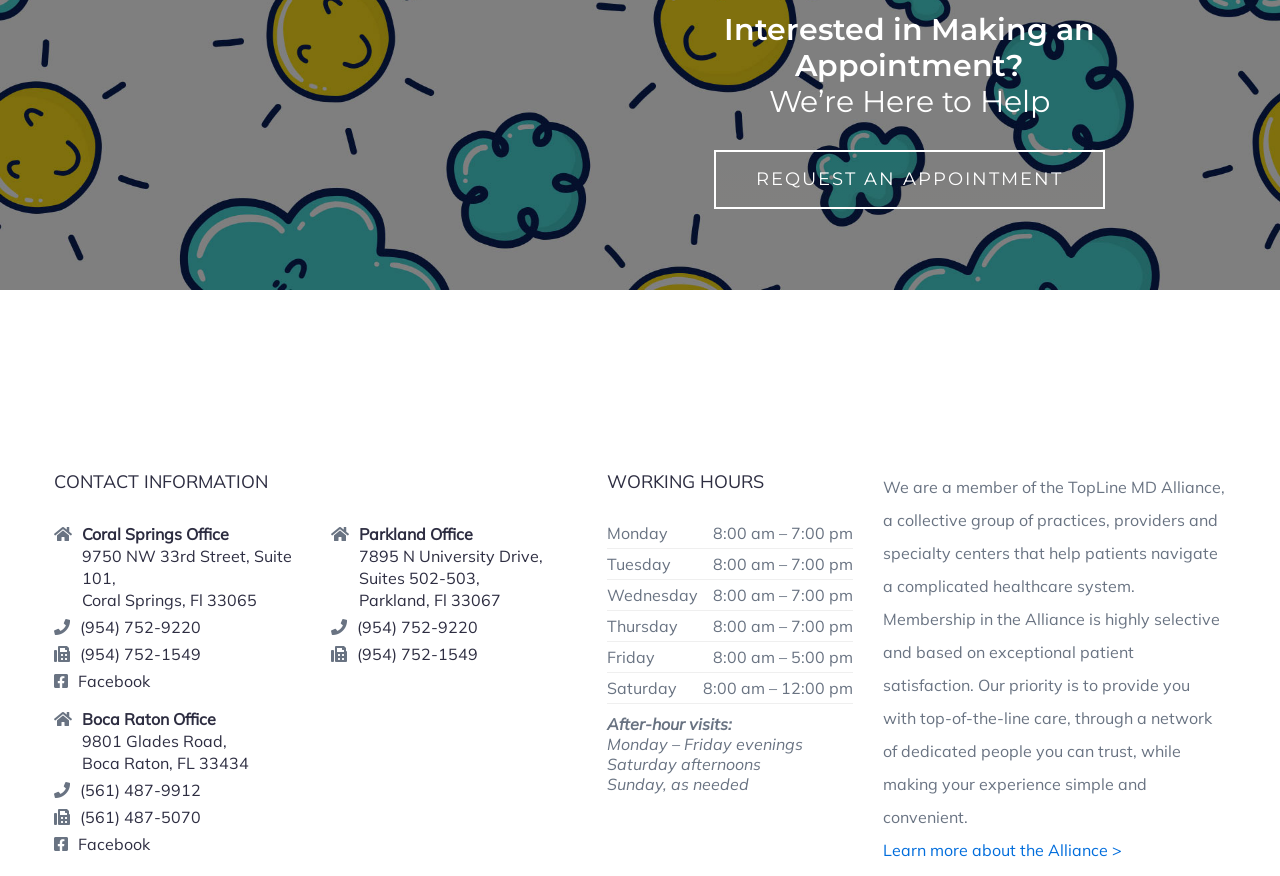What is the address of the Boca Raton Office? From the image, respond with a single word or brief phrase.

9801 Glades Road, Boca Raton, FL 33434